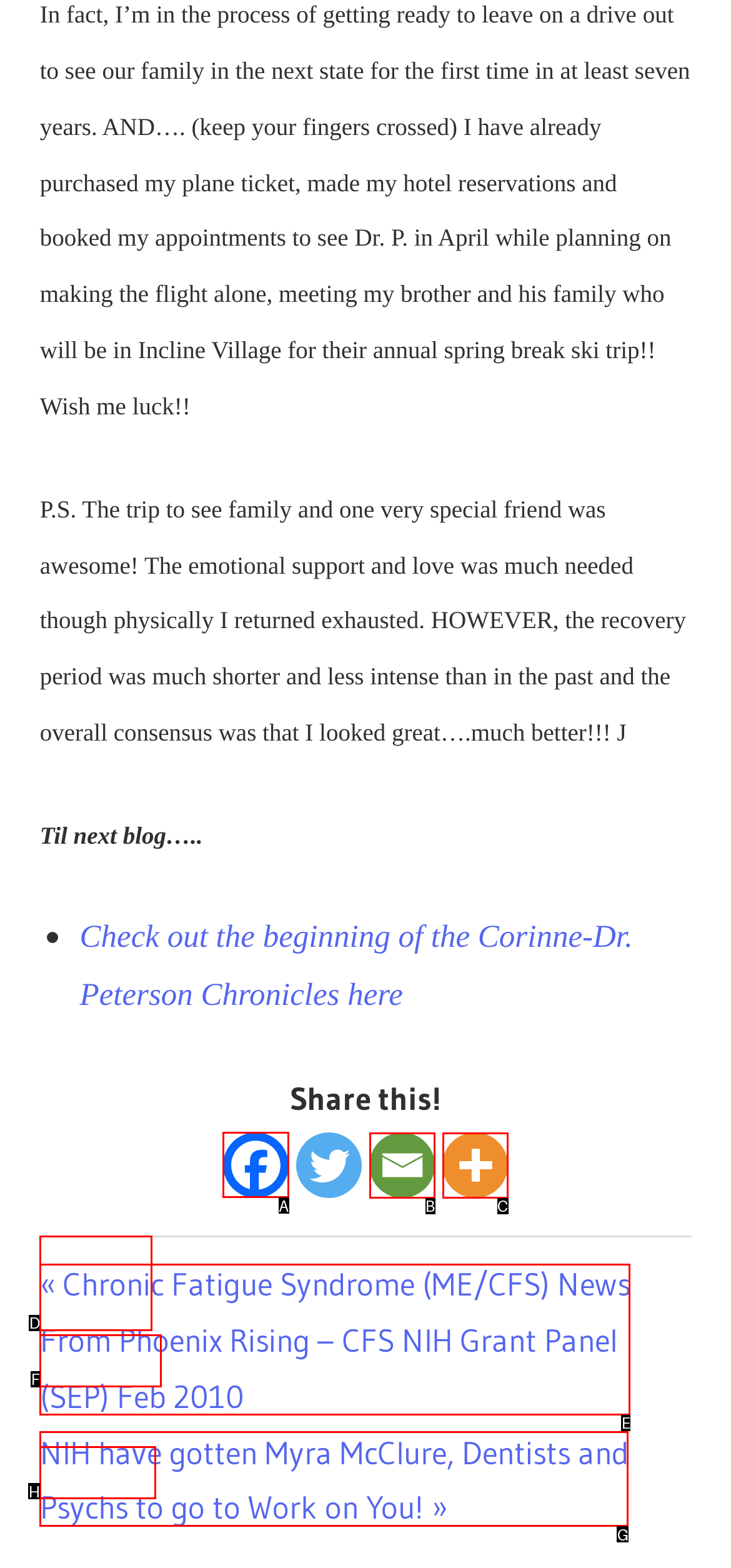Determine which UI element you should click to perform the task: Share this on Facebook
Provide the letter of the correct option from the given choices directly.

A